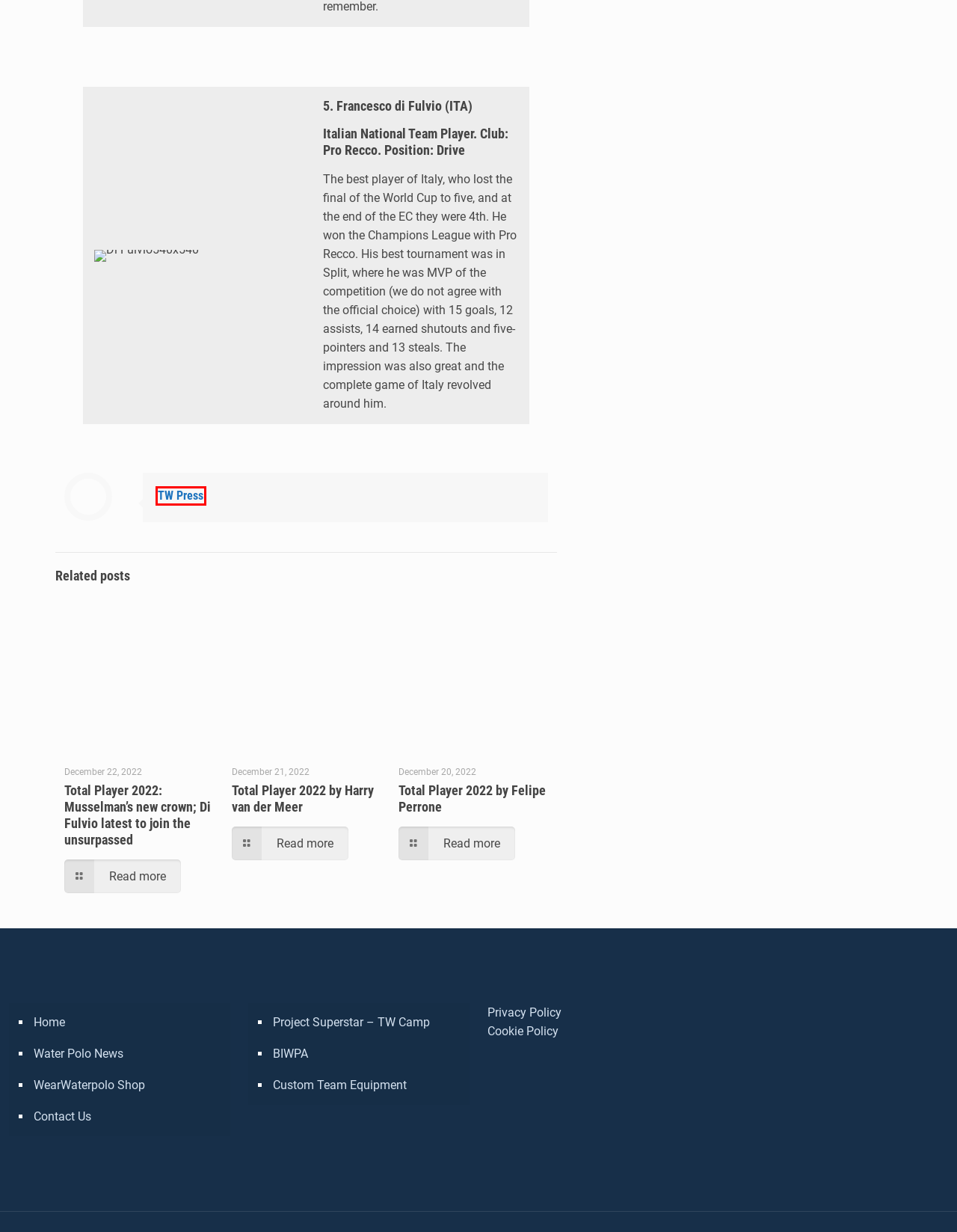You have been given a screenshot of a webpage with a red bounding box around a UI element. Select the most appropriate webpage description for the new webpage that appears after clicking the element within the red bounding box. The choices are:
A. TW Press, Author at Total Waterpolo
B. Total Player 2022: Musselman's new crown; Di Fulvio latest to join the unsurpassed - Total Waterpolo
C. Water polo camp Malta 2023 - Sandro Sukno - Total Waterpolo
D. Cookie Policy of total-waterpolo.com
E. Contact Us - Total Waterpolo
F. Total Player 2022 by Harry van der Meer - Total Waterpolo
G. Total Player 2022 by Felipe Perrone - Total Waterpolo
H. Total Waterpolo - Water Polo Suits and Apparel, The Quality You Deserve

A